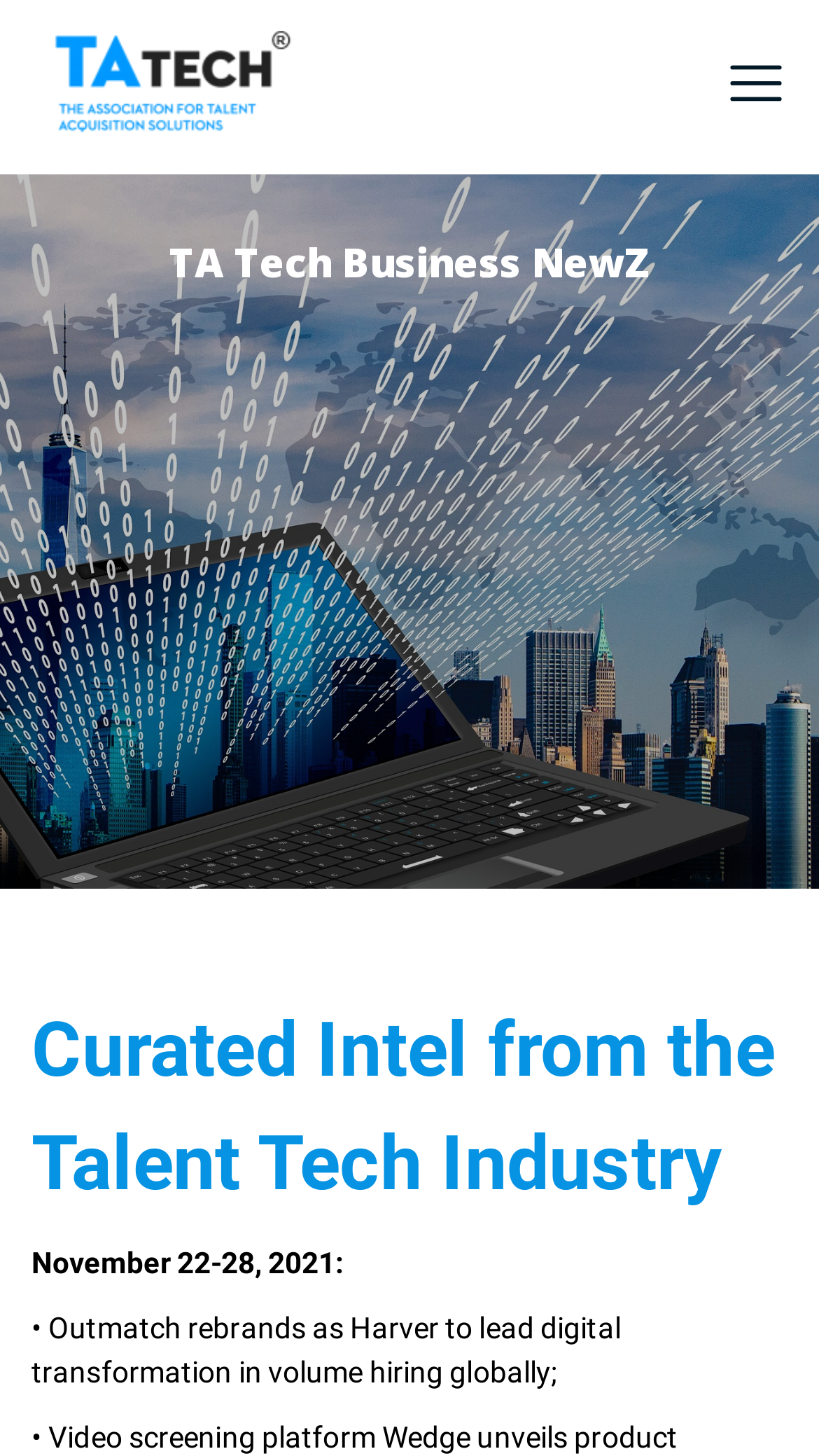Identify the bounding box for the described UI element: "alt="site-logo"".

[0.064, 0.017, 0.372, 0.102]